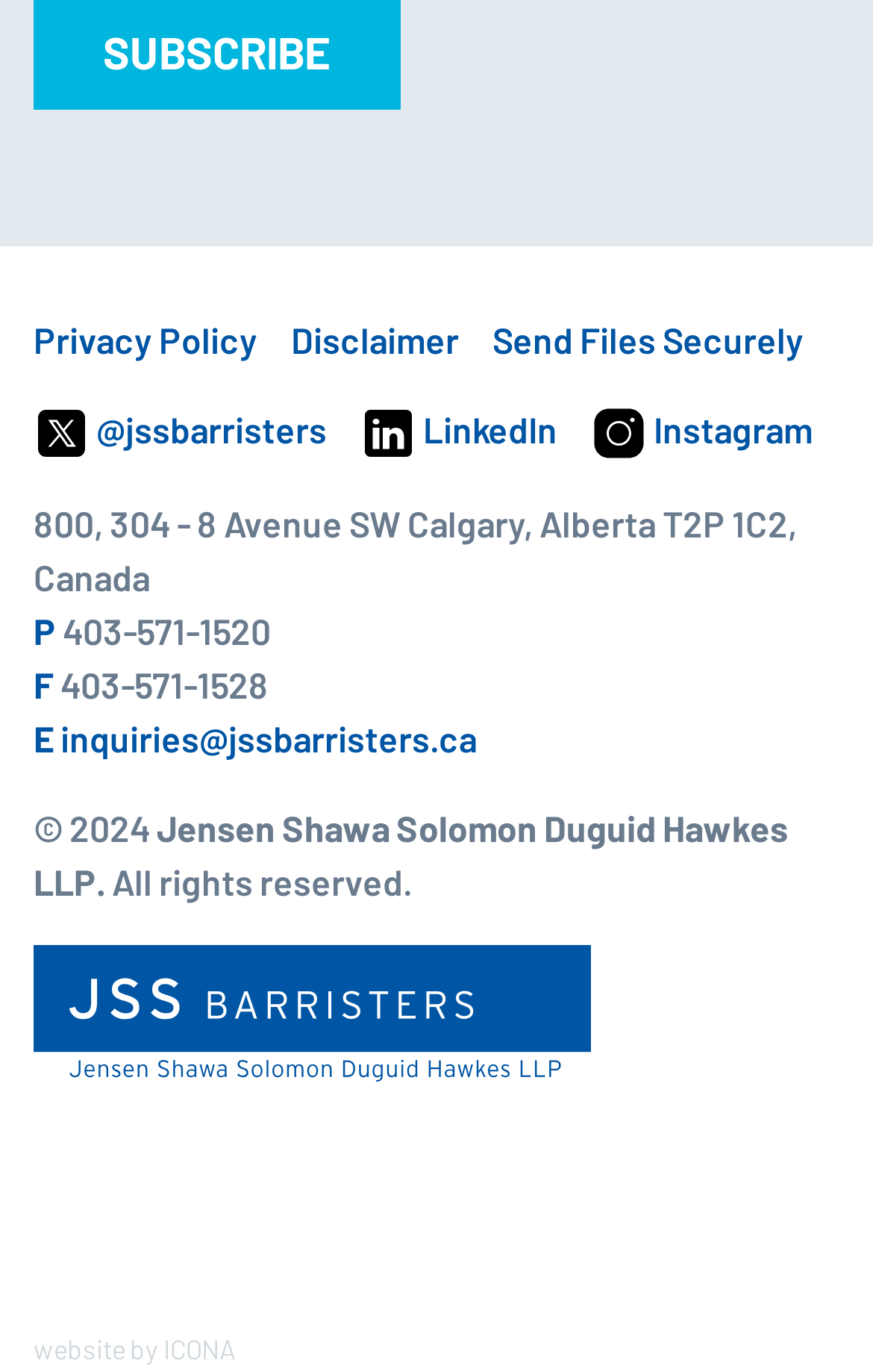Use a single word or phrase to answer the following:
What is the name of the law firm?

Jensen Shawa Solomon Duguid Hawkes LLP.